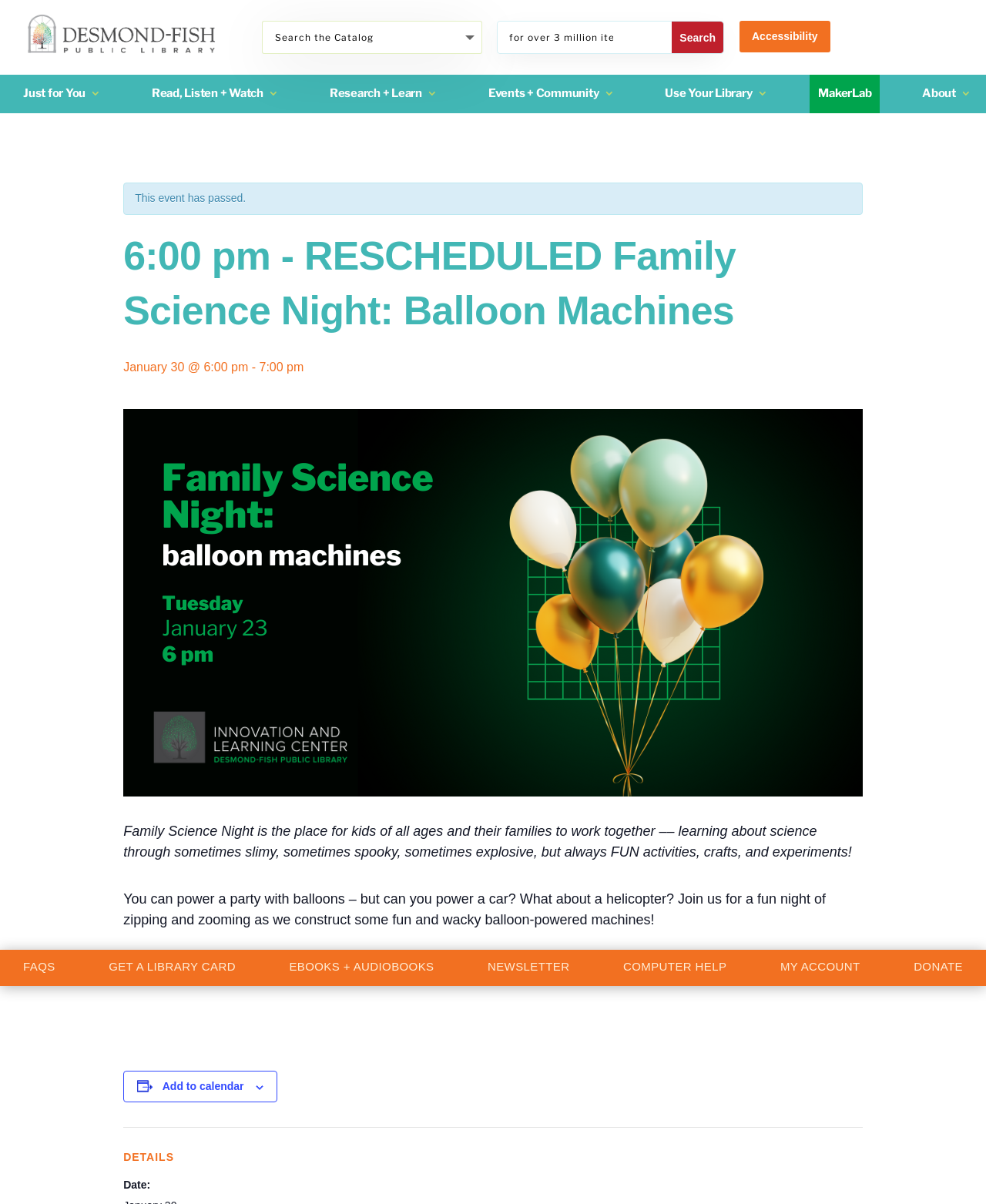Review the image closely and give a comprehensive answer to the question: How many links are there in the 'Just for You' section?

I found the number of links in the 'Just for You' section by looking at the link elements that are positioned below the 'Just for You' static text element. There are five links in this section, labeled 'Read, Listen + Watch 3', 'Research + Learn 3', 'Events + Community 3', 'Use Your Library 3', and 'MakerLab'.